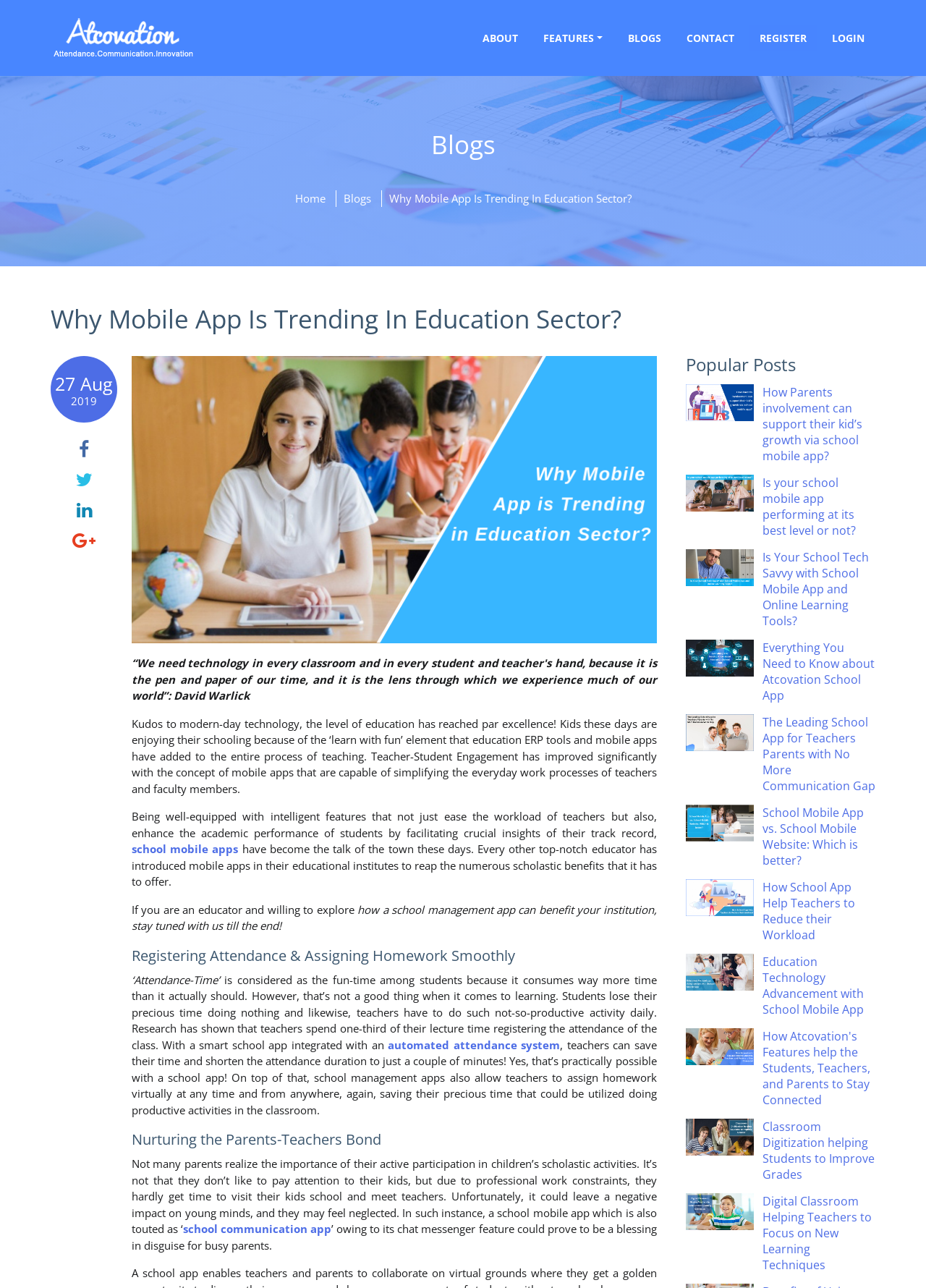Summarize the webpage with intricate details.

This webpage is about the trend of mobile apps in the education sector, specifically highlighting the benefits of school mobile apps for students, teachers, and educators. At the top, there is a logo and a navigation menu with links to "ABOUT", "FEATURES", "BLOGS", "CONTACT", "REGISTER", and "LOGIN". Below the navigation menu, there is a heading "Blogs" and a link to "Home" and "Blogs" again.

The main content of the webpage is an article titled "Why Mobile App Is Trending In Education Sector?" with a publication date of "27 Aug 2019". The article discusses how mobile apps have improved the education sector, making it more engaging and efficient for students, teachers, and educators. It highlights the benefits of using mobile apps, such as simplifying everyday work processes for teachers, enhancing academic performance, and facilitating crucial insights into student track records.

The article is divided into sections, each with a heading and a brief description. The sections include "Registering Attendance & Assigning Homework Smoothly", "Nurturing the Parents-Teachers Bond", and others. Each section explains how mobile apps can help in these areas, making it easier for teachers to manage attendance, assign homework, and communicate with parents.

On the right side of the webpage, there is a section titled "Popular Posts" with images and links to various articles related to school mobile apps, such as "How Parents involvement can support their kid’s growth via school mobile app?", "Is your school mobile app performing at its best level or not?", and others.

Overall, the webpage is informative and provides insights into the benefits of using mobile apps in the education sector, with a focus on school mobile apps and their features.